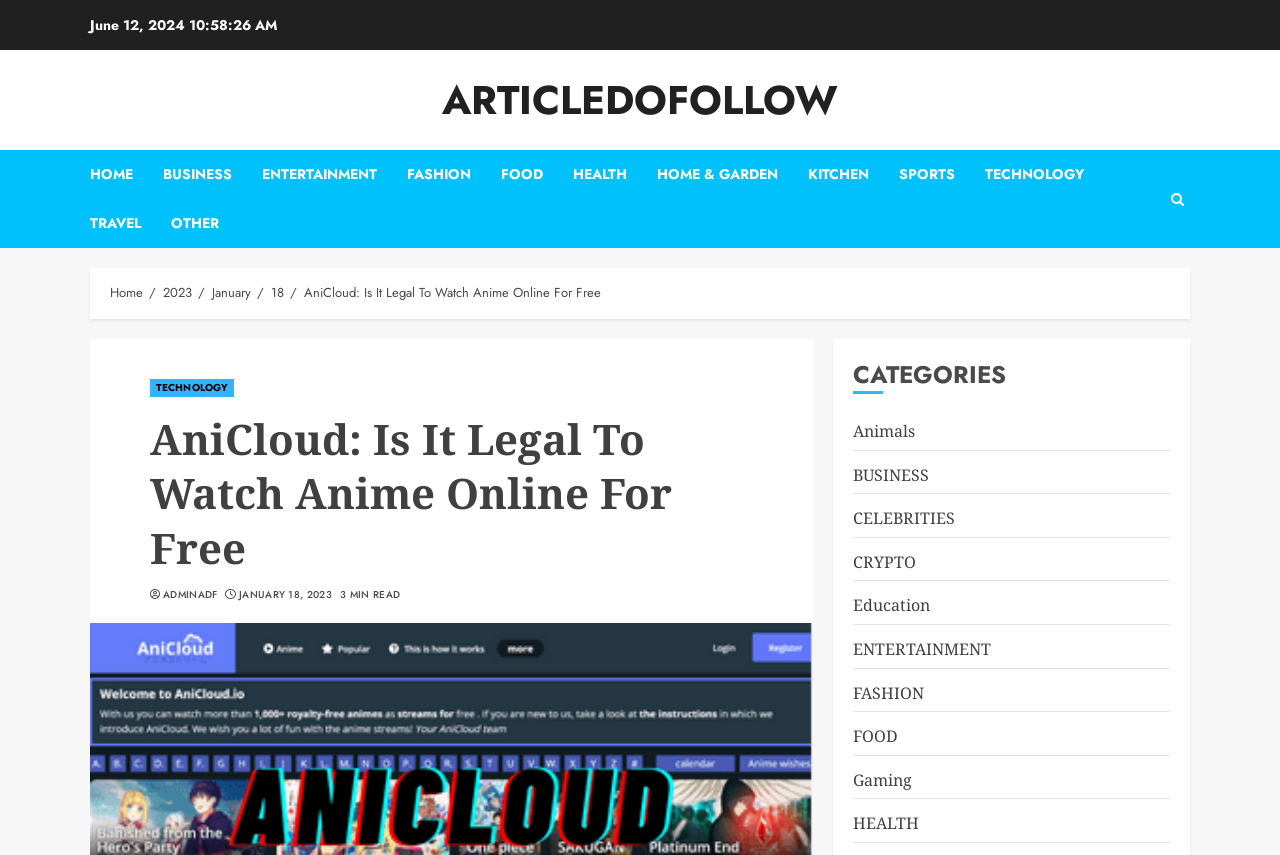Please respond to the question using a single word or phrase:
How many links are available in the breadcrumbs navigation?

5